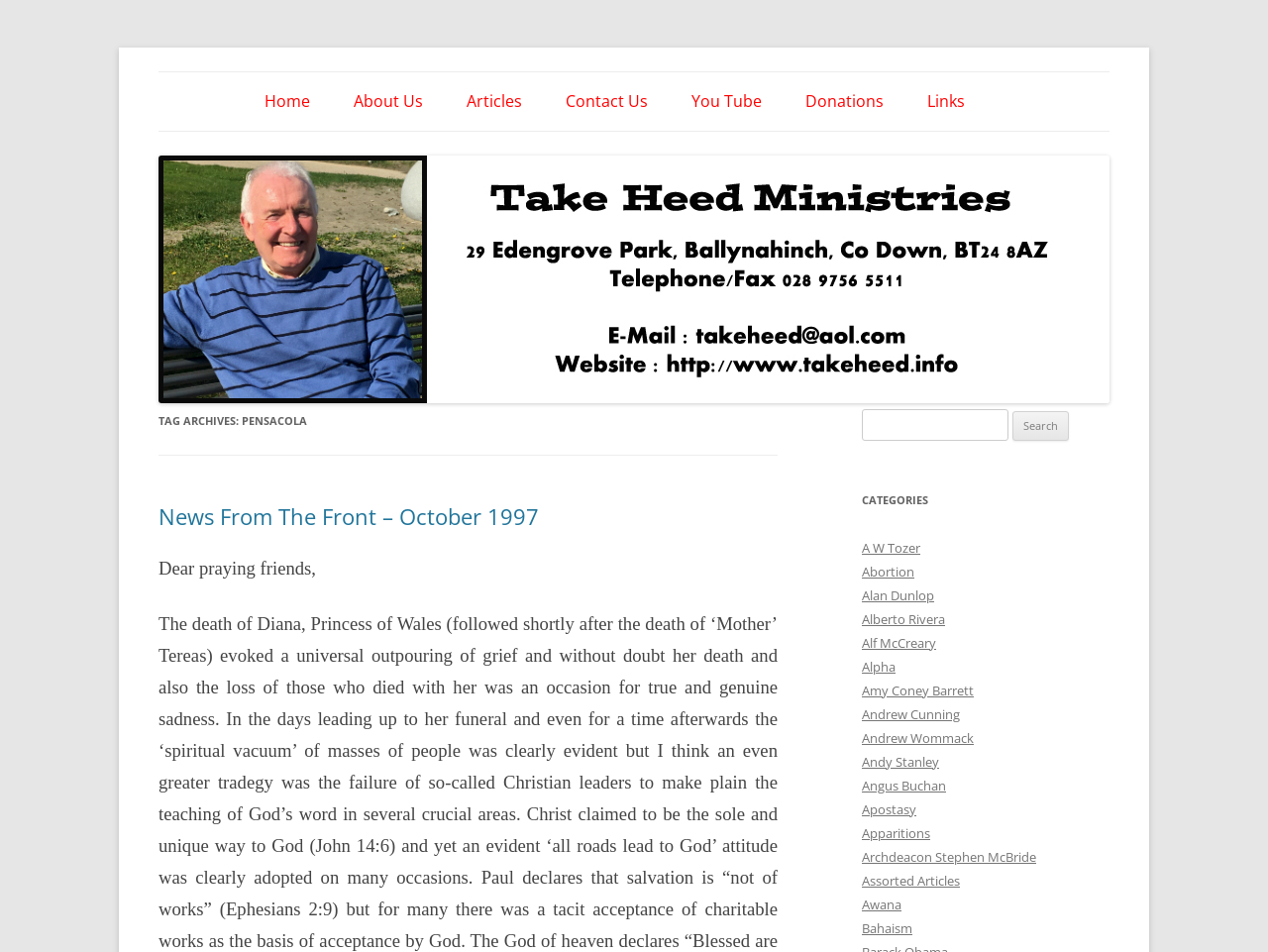What is the name of the ministry?
Use the information from the image to give a detailed answer to the question.

The name of the ministry can be found in the heading element at the top of the webpage, which reads 'Take Heed Ministries'. This is also the text of the link element with the same name.